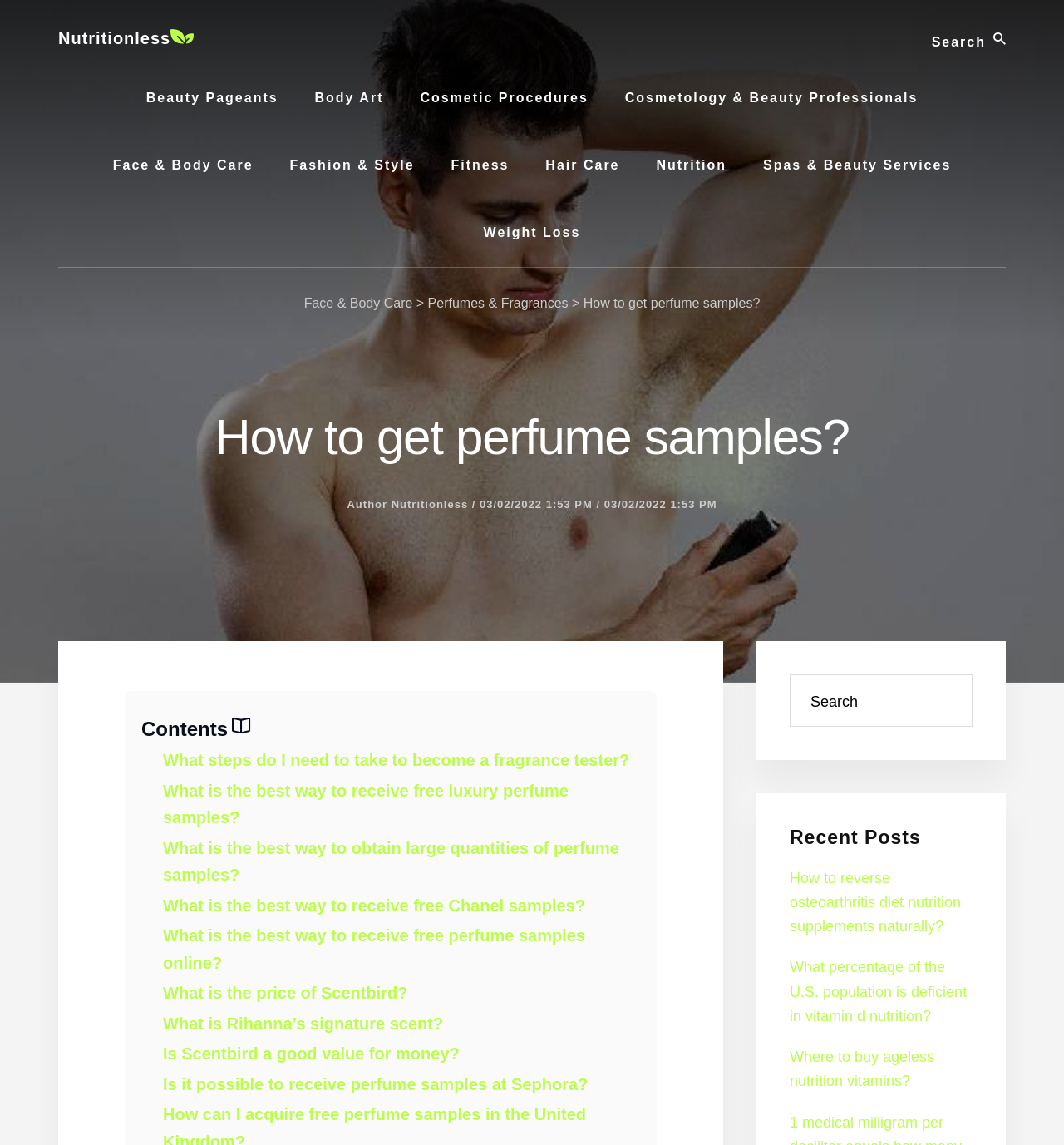From the webpage screenshot, predict the bounding box coordinates (top-left x, top-left y, bottom-right x, bottom-right y) for the UI element described here: What is Rihanna’s signature scent?

[0.153, 0.886, 0.416, 0.902]